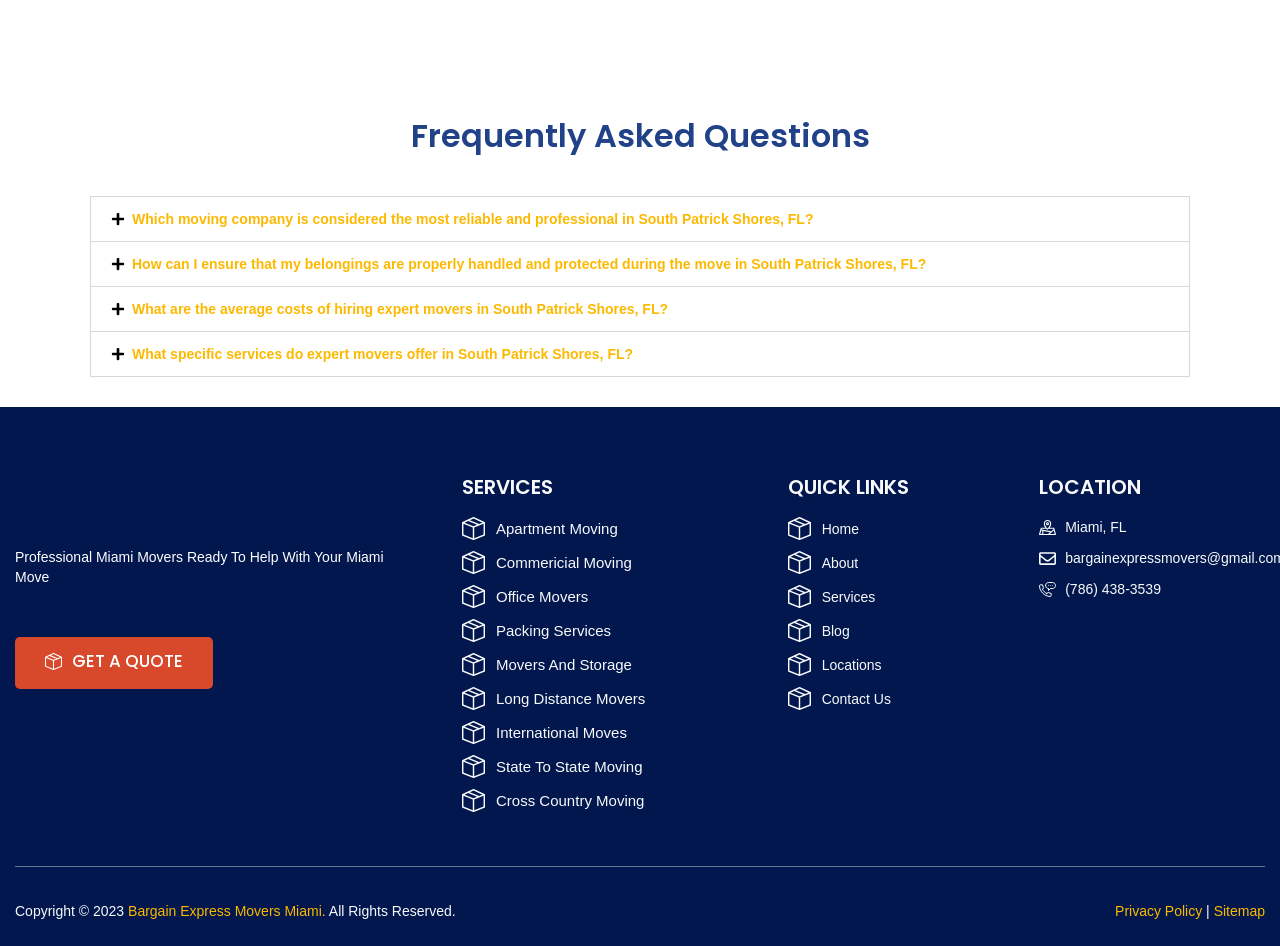What type of moves does the company offer?
Please answer the question as detailed as possible based on the image.

The webpage has a section of services offered by the company, which includes Apartment Moving, Commercial Moving, Office Movers, Packing Services, Movers And Storage, Long Distance Movers, International Moves, and State To State Moving. This implies that the company offers various types of moves.